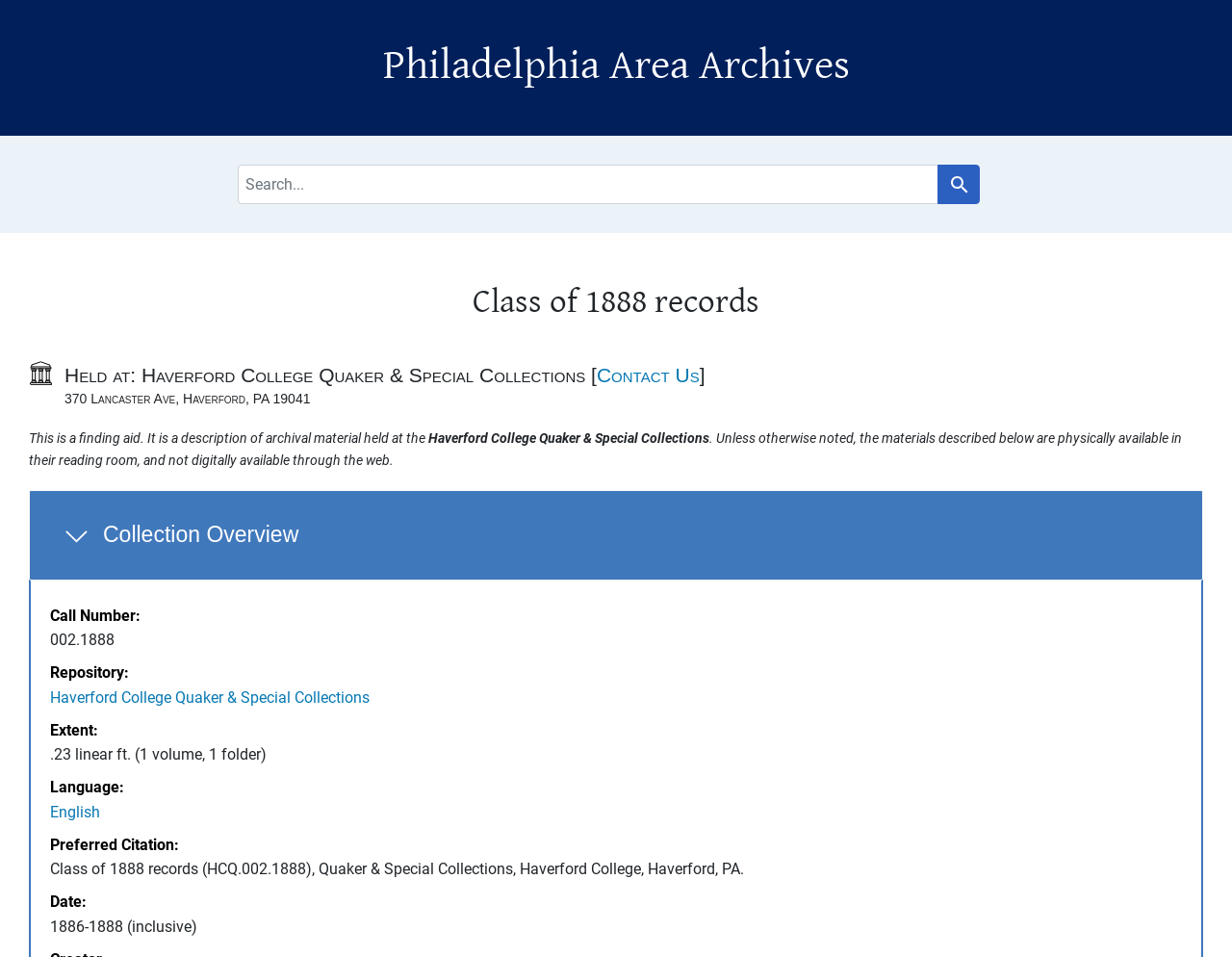What is the preferred citation for the collection?
Look at the screenshot and respond with a single word or phrase.

Class of 1888 records (HCQ.002.1888), Quaker & Special Collections, Haverford College, Haverford, PA.